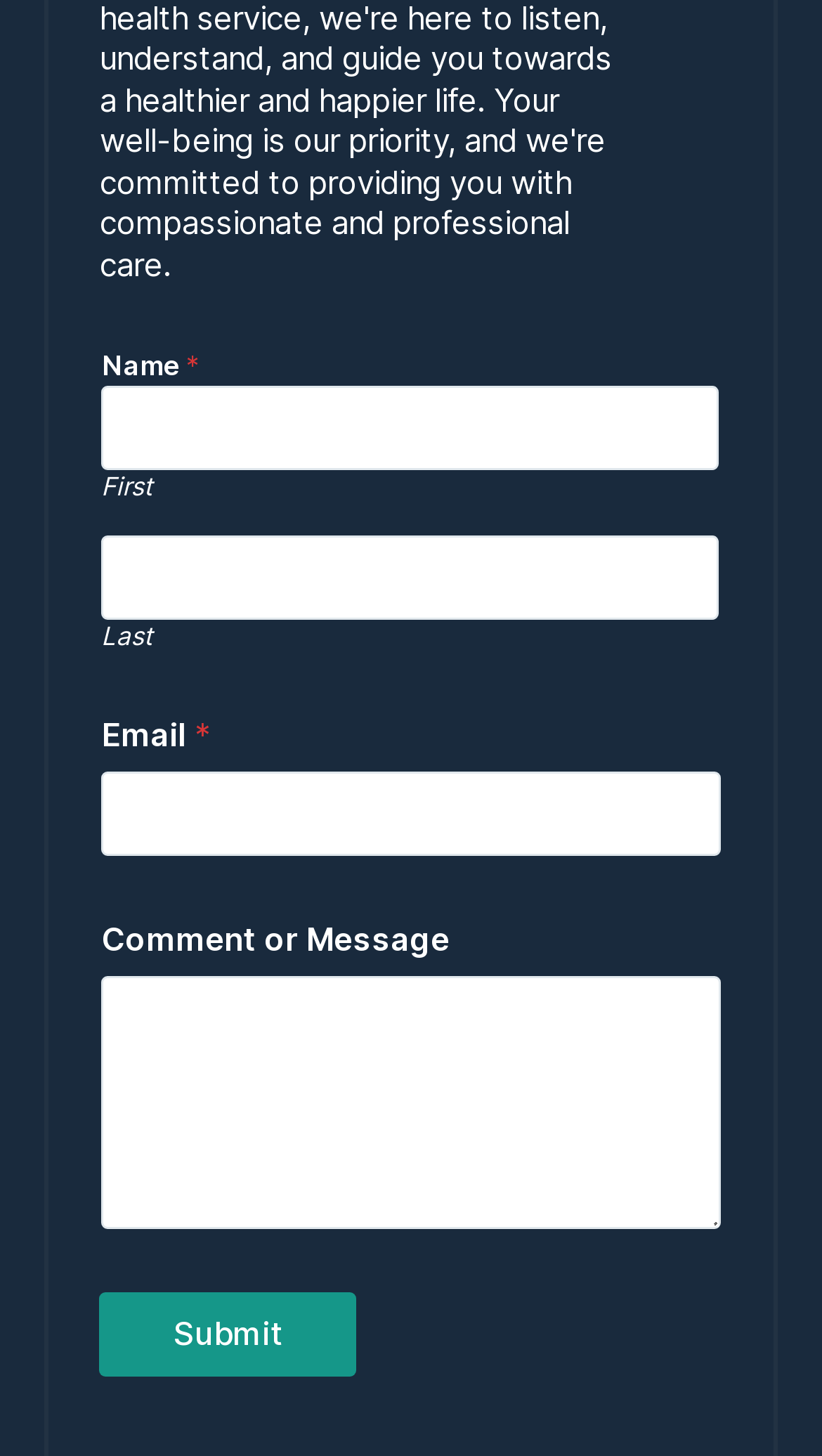Identify the bounding box for the described UI element: "parent_node: First name="wpforms[fields][0][first]"".

[0.124, 0.265, 0.876, 0.323]